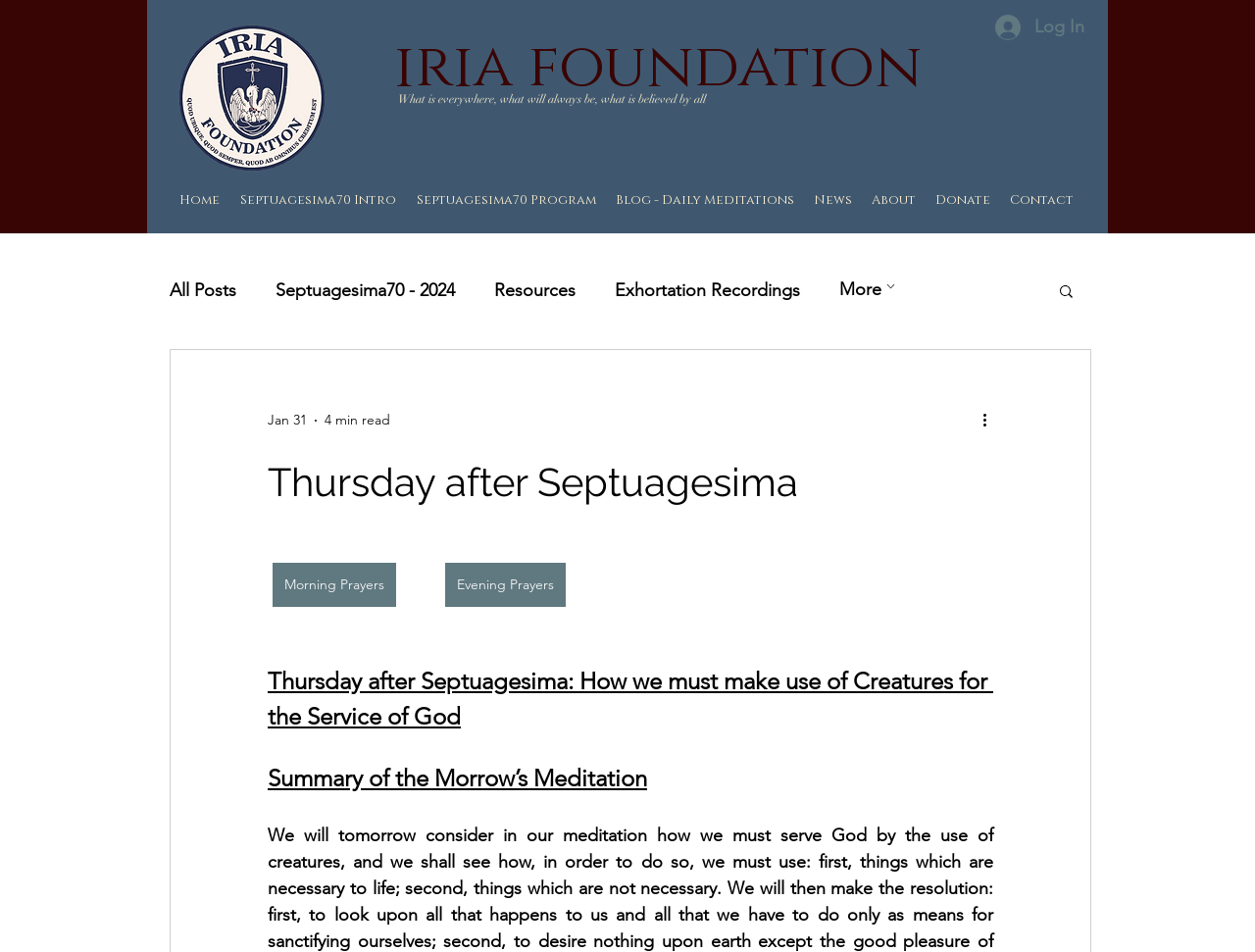Please find the bounding box coordinates of the element that must be clicked to perform the given instruction: "Go to 'Home' page". The coordinates should be four float numbers from 0 to 1, i.e., [left, top, right, bottom].

[0.134, 0.184, 0.183, 0.235]